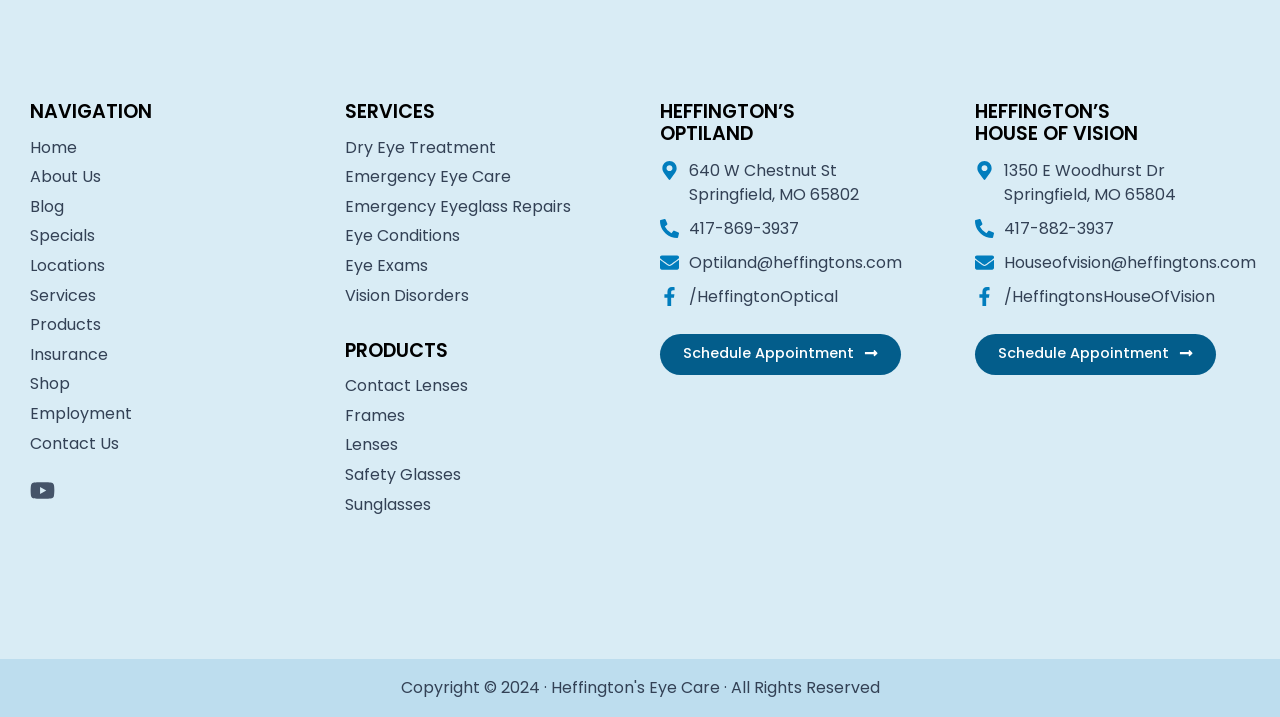What is the purpose of the 'Schedule Appointment' link?
Can you provide a detailed and comprehensive answer to the question?

I found a link element with the text 'Schedule Appointment' which suggests that its purpose is to allow users to schedule an appointment with Heffington's Optiland or Heffington's House of Vision.